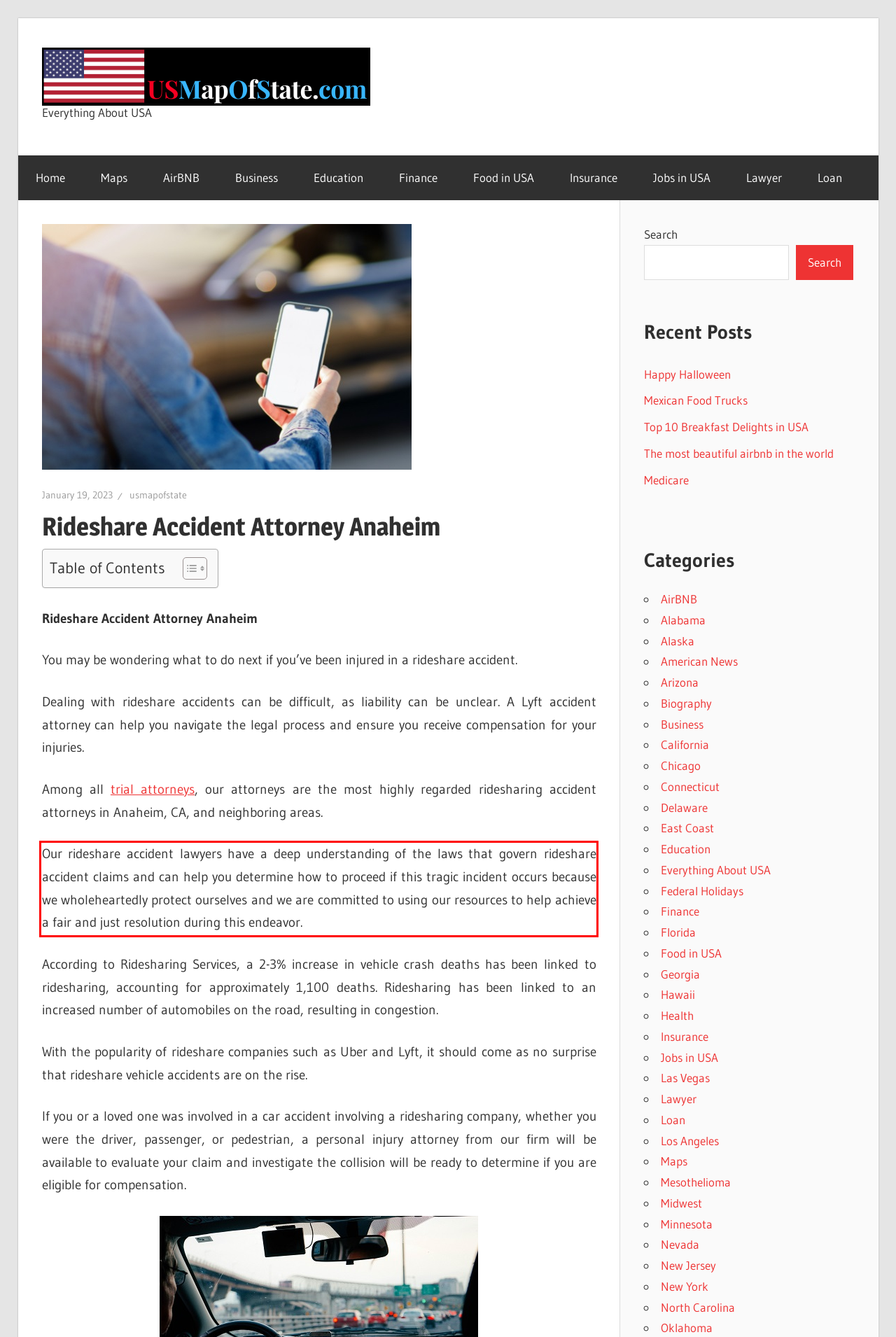Within the provided webpage screenshot, find the red rectangle bounding box and perform OCR to obtain the text content.

Our rideshare accident lawyers have a deep understanding of the laws that govern rideshare accident claims and can help you determine how to proceed if this tragic incident occurs because we wholeheartedly protect ourselves and we are committed to using our resources to help achieve a fair and just resolution during this endeavor.